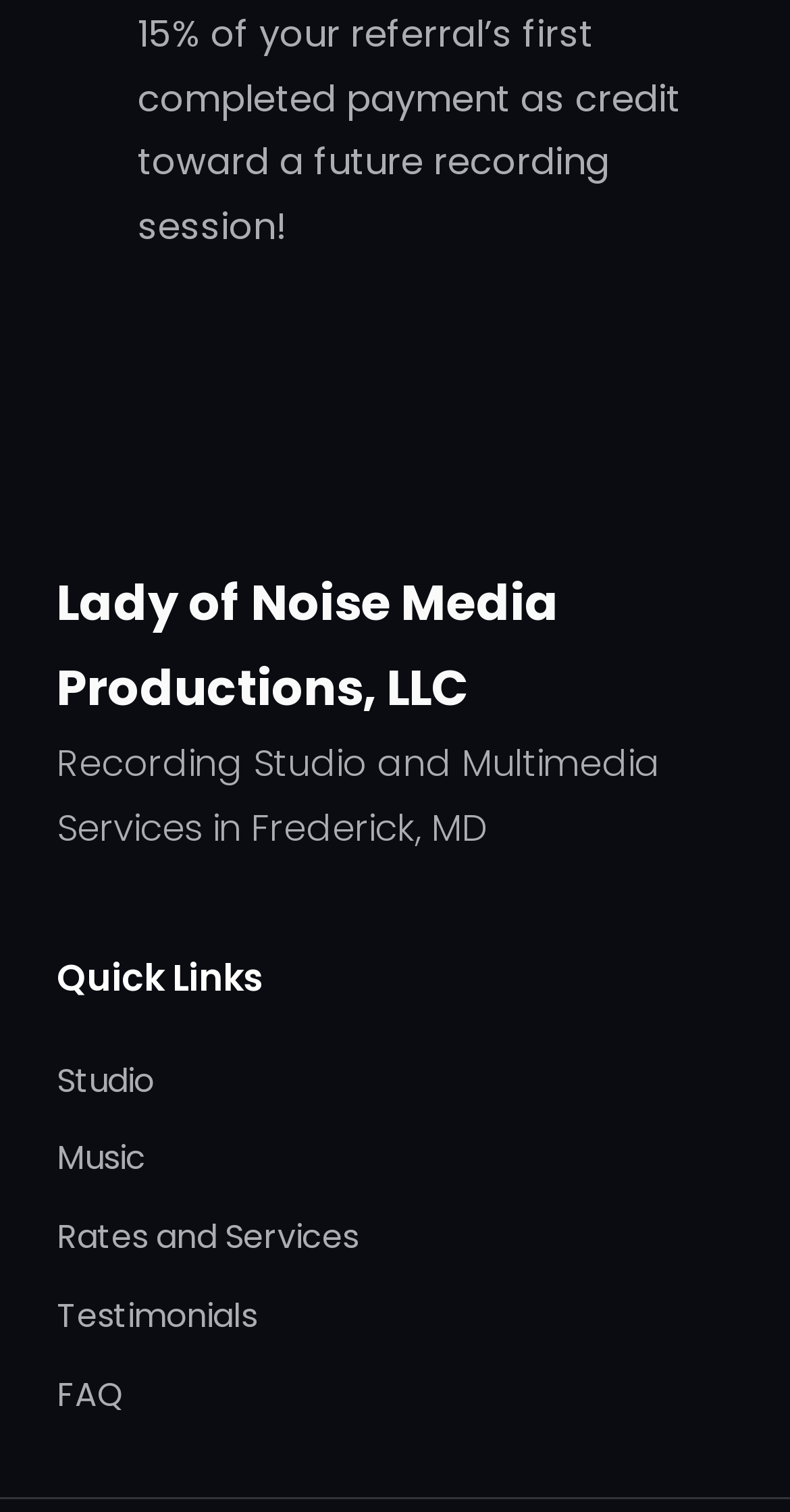Please provide a short answer using a single word or phrase for the question:
What type of services does the company offer?

Multimedia Services